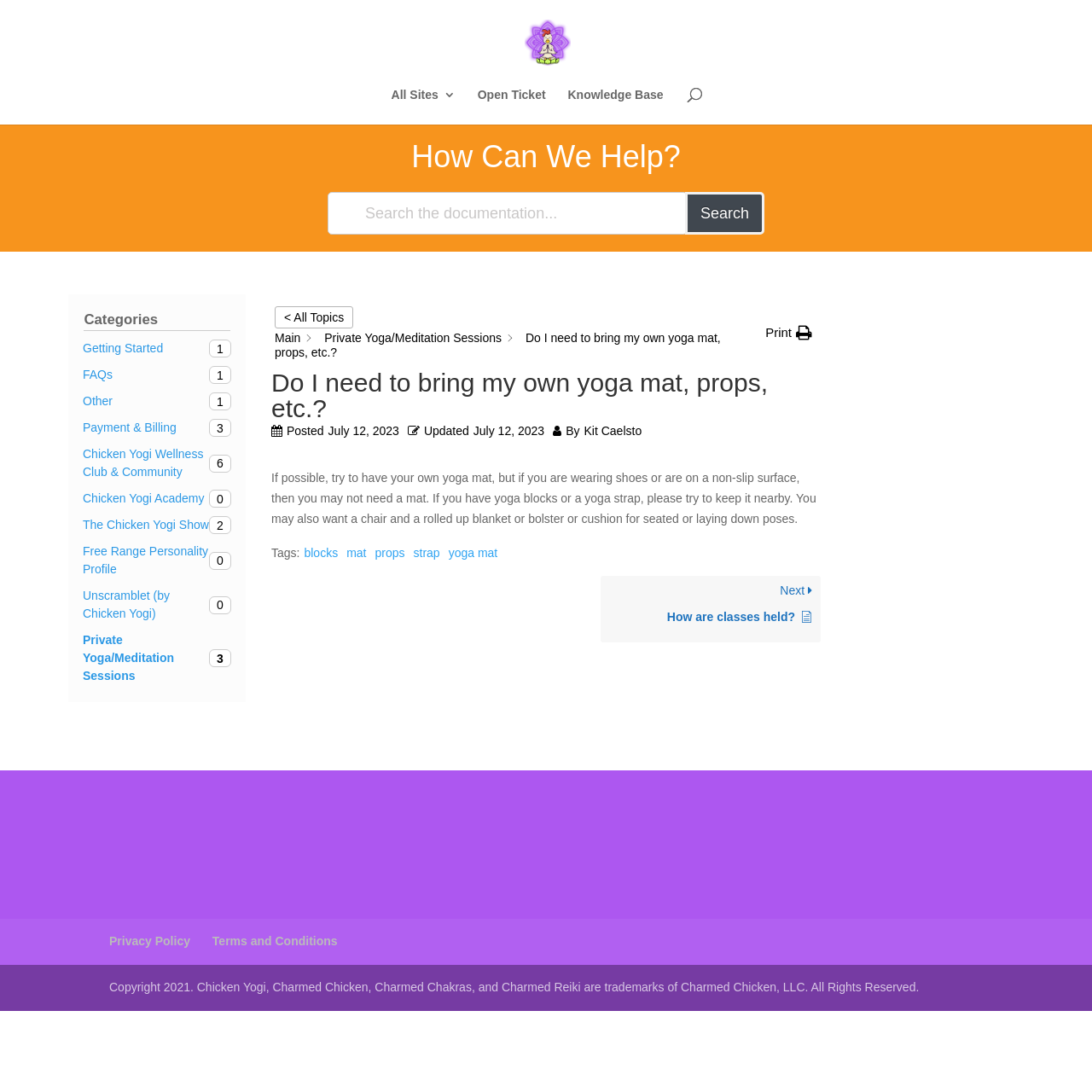Please find and give the text of the main heading on the webpage.

Do I need to bring my own yoga mat, props, etc.?